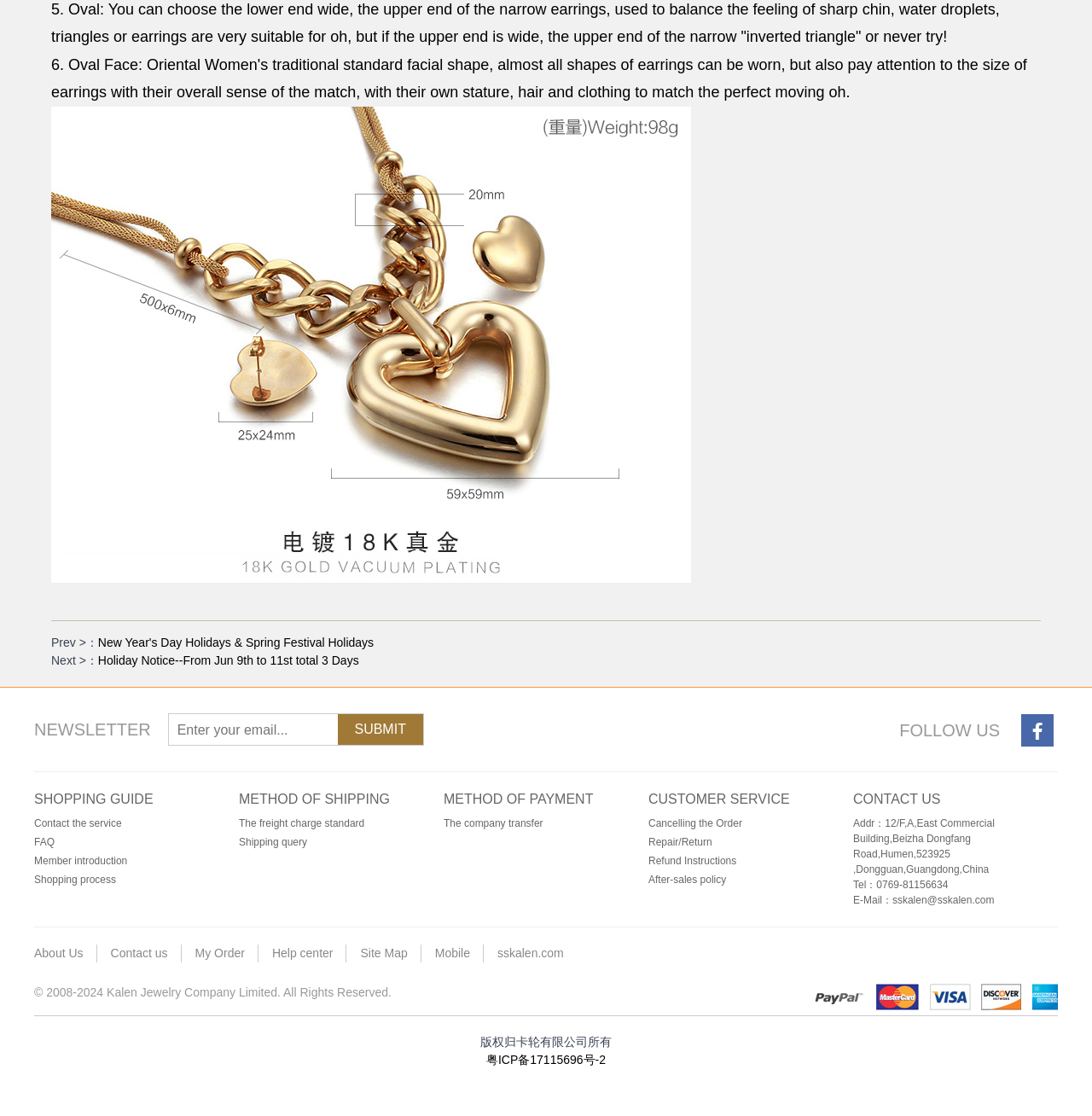Find the bounding box coordinates for the element described here: "Help center".

[0.249, 0.848, 0.305, 0.86]